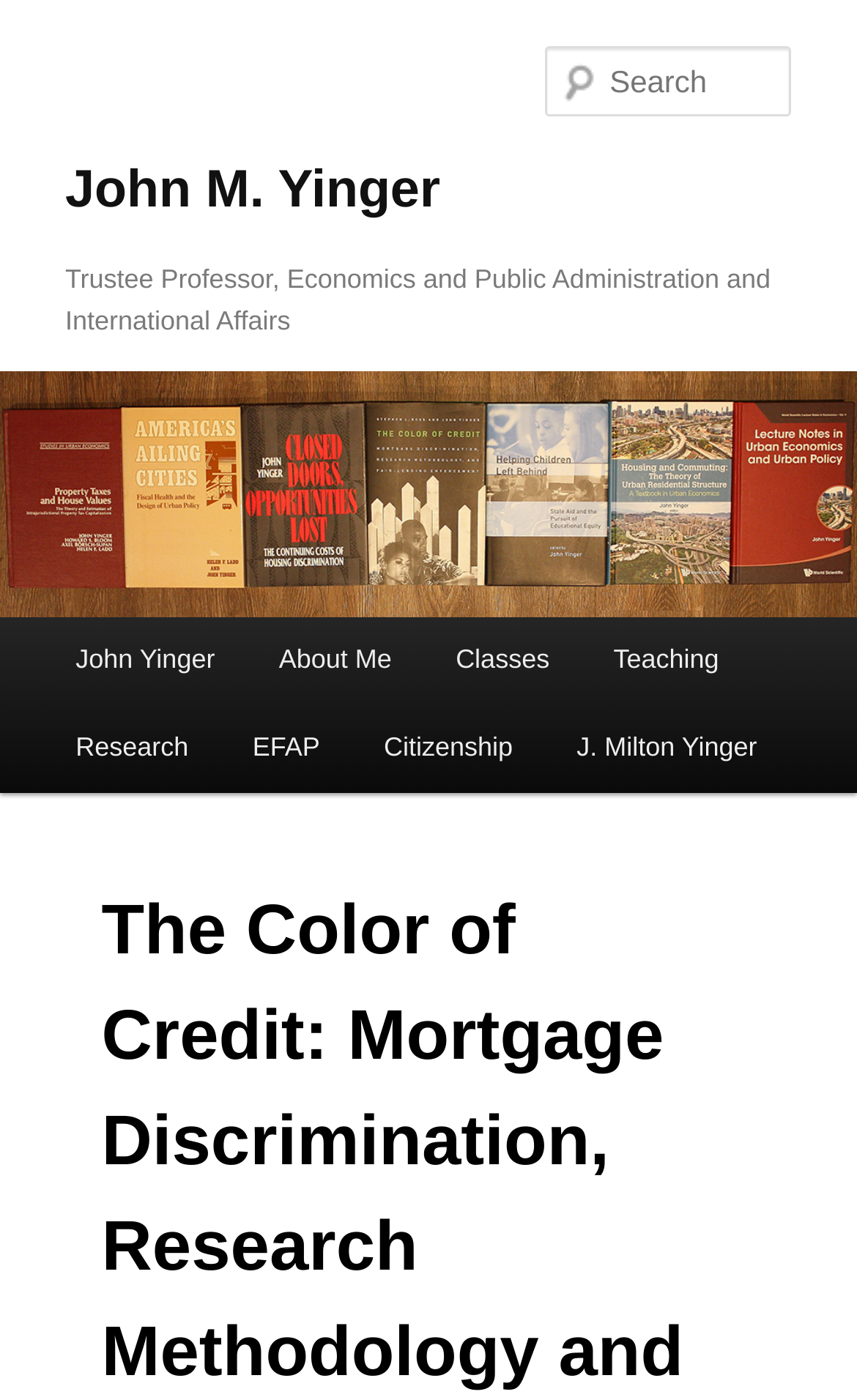Given the webpage screenshot, identify the bounding box of the UI element that matches this description: "John Yinger".

[0.051, 0.441, 0.288, 0.504]